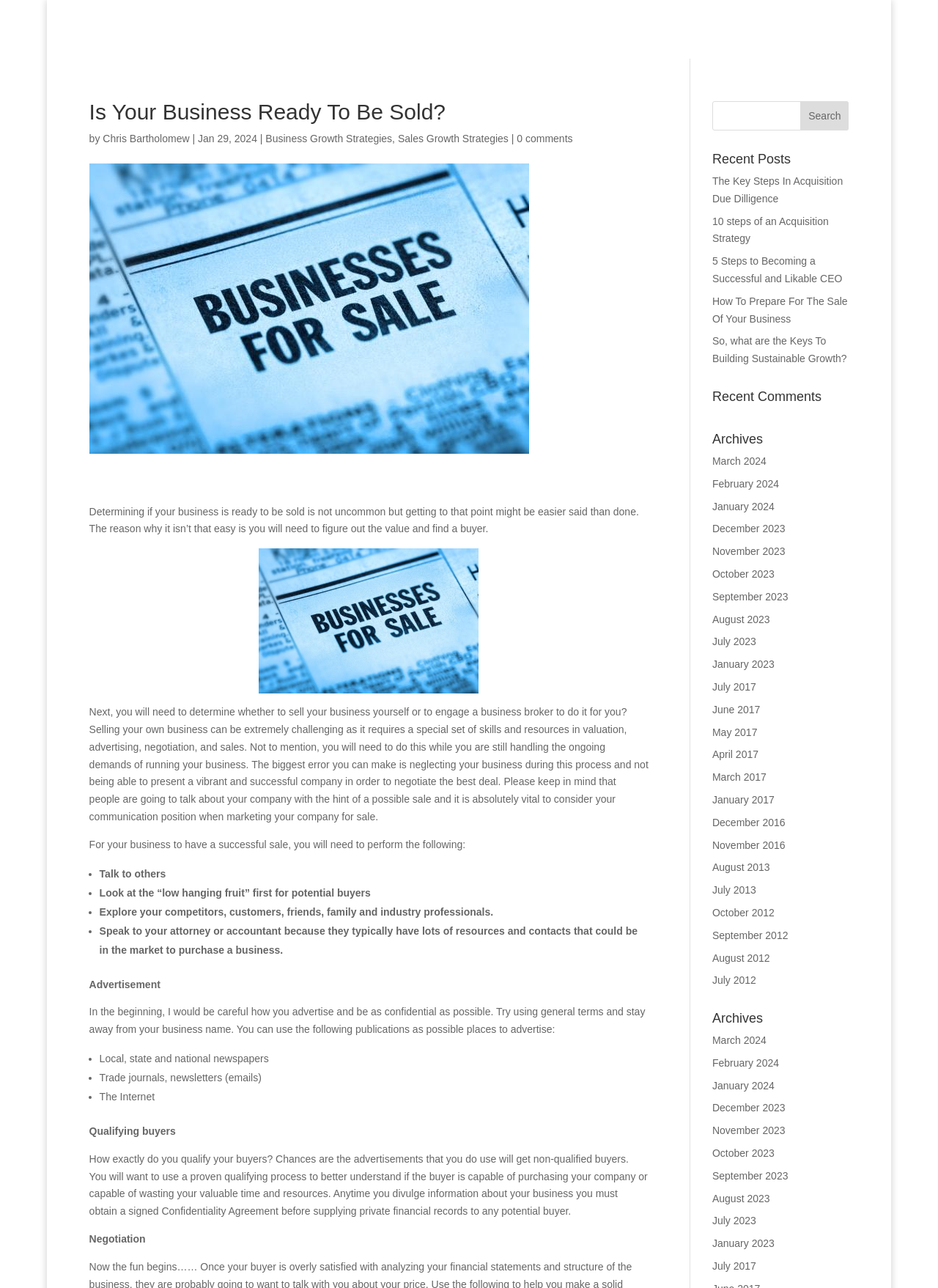Given the element description, predict the bounding box coordinates in the format (top-left x, top-left y, bottom-right x, bottom-right y), using floating point numbers between 0 and 1: name="s"

[0.759, 0.079, 0.905, 0.101]